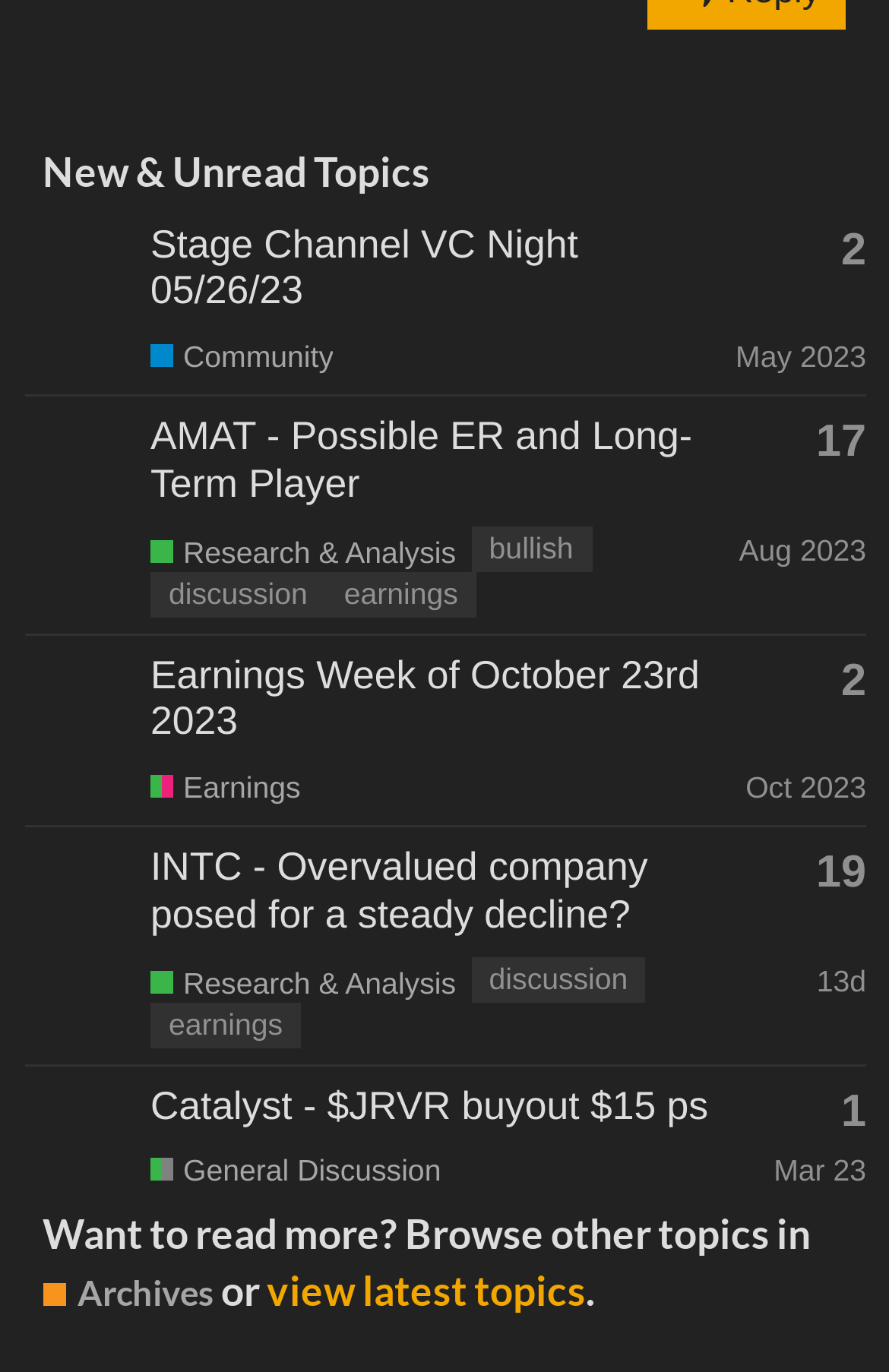Show the bounding box coordinates of the element that should be clicked to complete the task: "view the Case Studies".

None